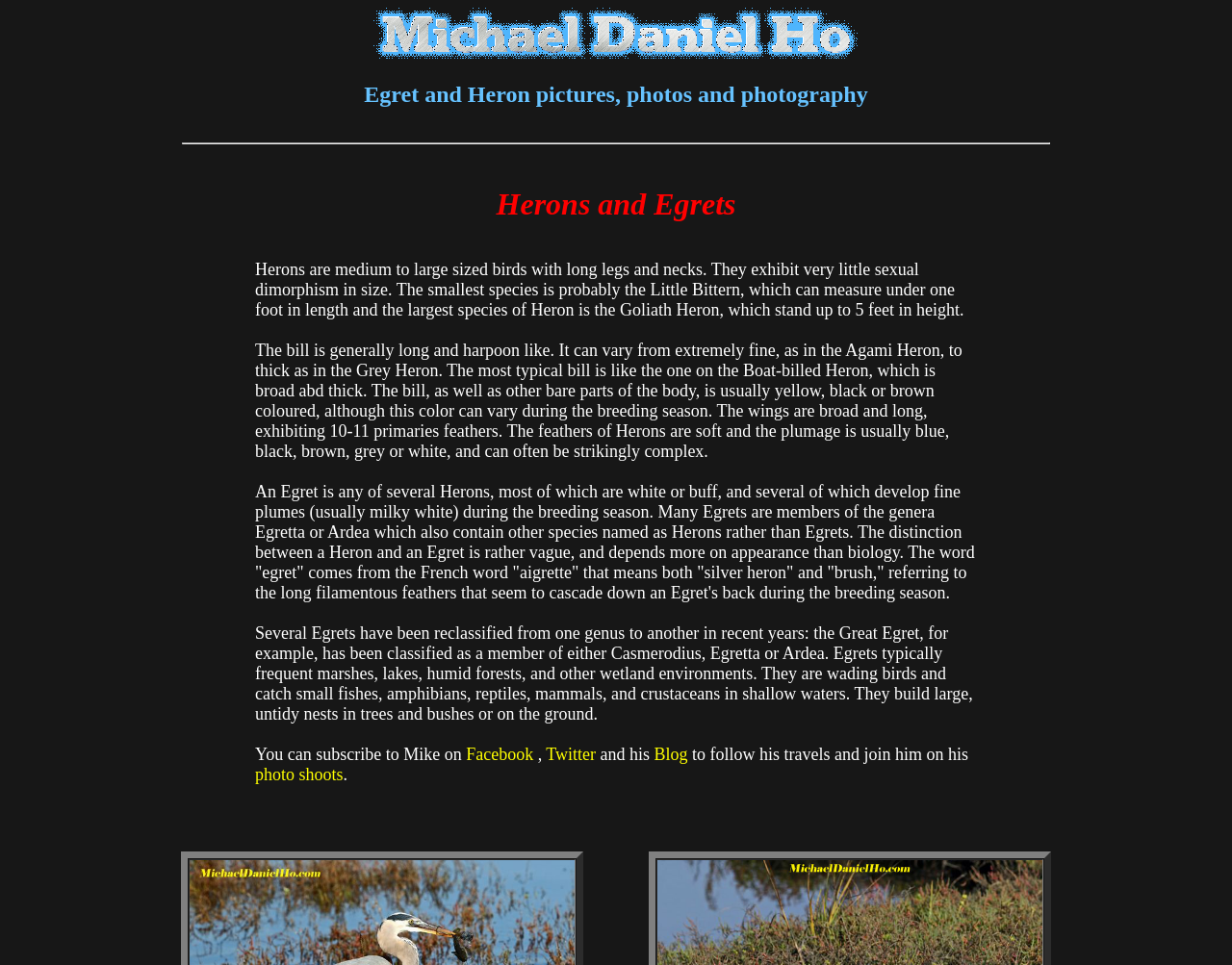Extract the primary headline from the webpage and present its text.

Egret and Heron pictures, photos and photography